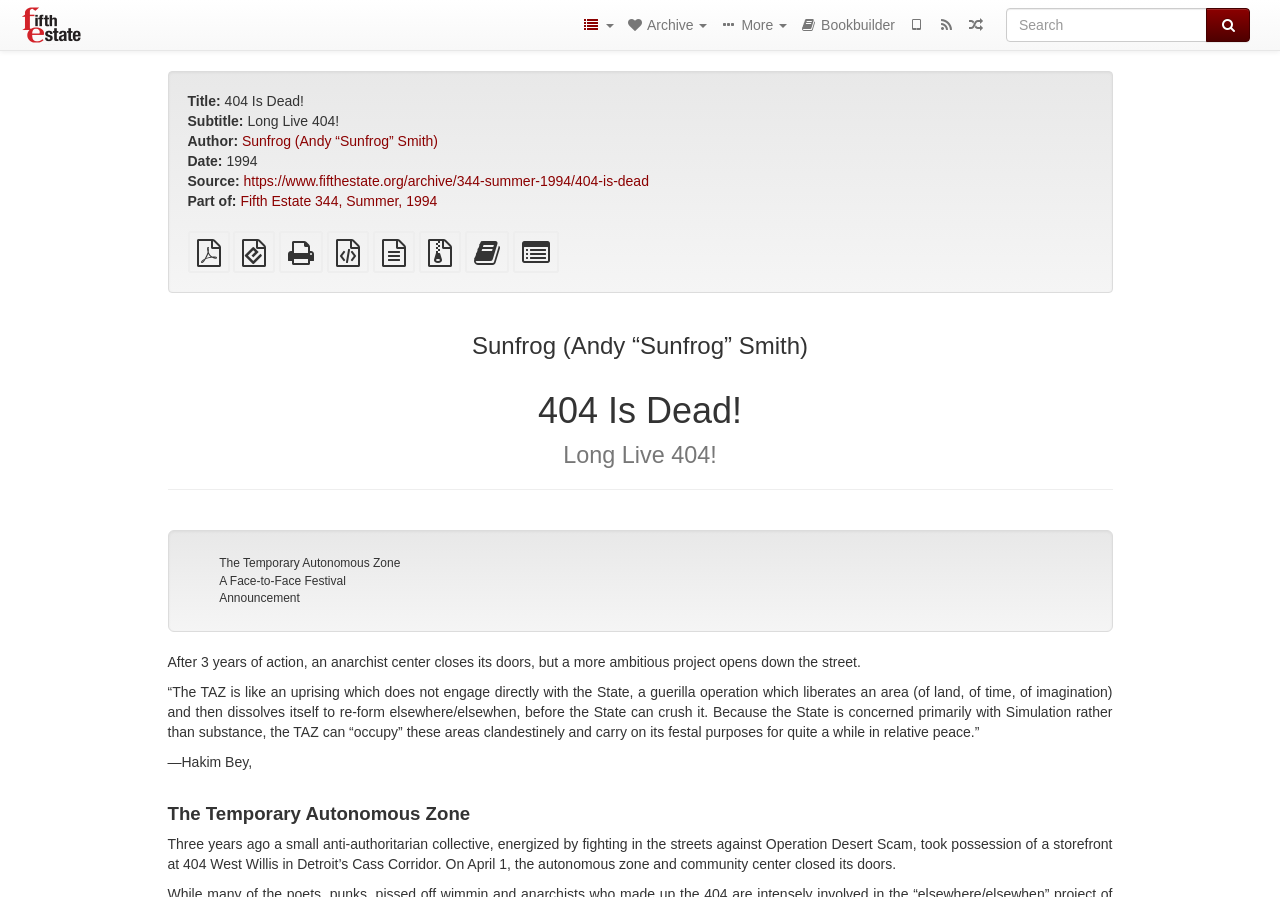Please find the bounding box for the UI element described by: "A Face-to-Face Festival".

[0.171, 0.639, 0.27, 0.655]